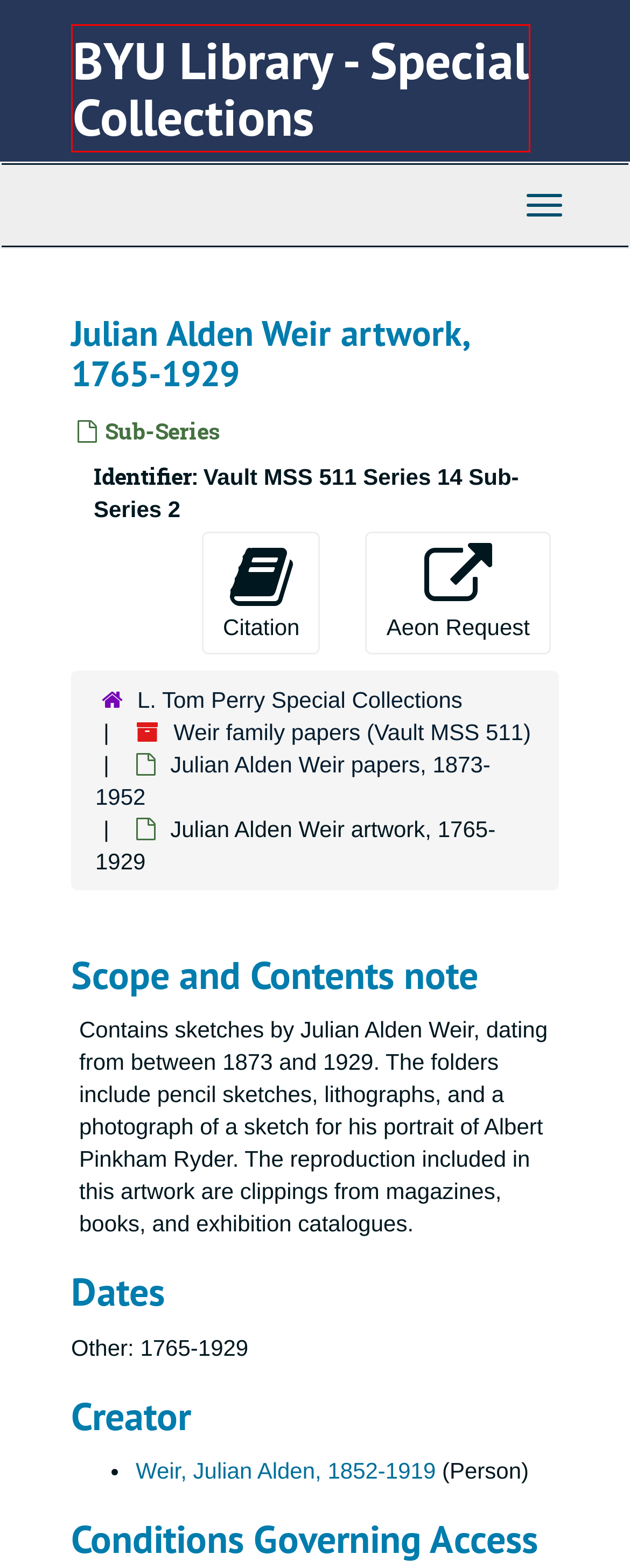You are provided with a screenshot of a webpage containing a red rectangle bounding box. Identify the webpage description that best matches the new webpage after the element in the bounding box is clicked. Here are the potential descriptions:
A. Julian Alden Weir unpublished writings, 1893-1914 | BYU Library - Special Collections
B. John Ferguson Weir correspondence, 1873-1920 | BYU Library - Special Collections
C. Julian Alden Weir clippings, undated | BYU Library - Special Collections
D. Julian Alden Weir magazine and journal articles, 1917-1924 | BYU Library - Special Collections
E. Weir family sketches and clippings, 1914 March 28 | BYU Library - Special Collections
F. Julian Alden Weir correspondence, 1873-1929 | BYU Library - Special Collections
G. Louisa Weir Seymour diaries, 1877-1880 | BYU Library - Special Collections
H. BYU Library - Special Collections | BYU Library - Special Collections

H